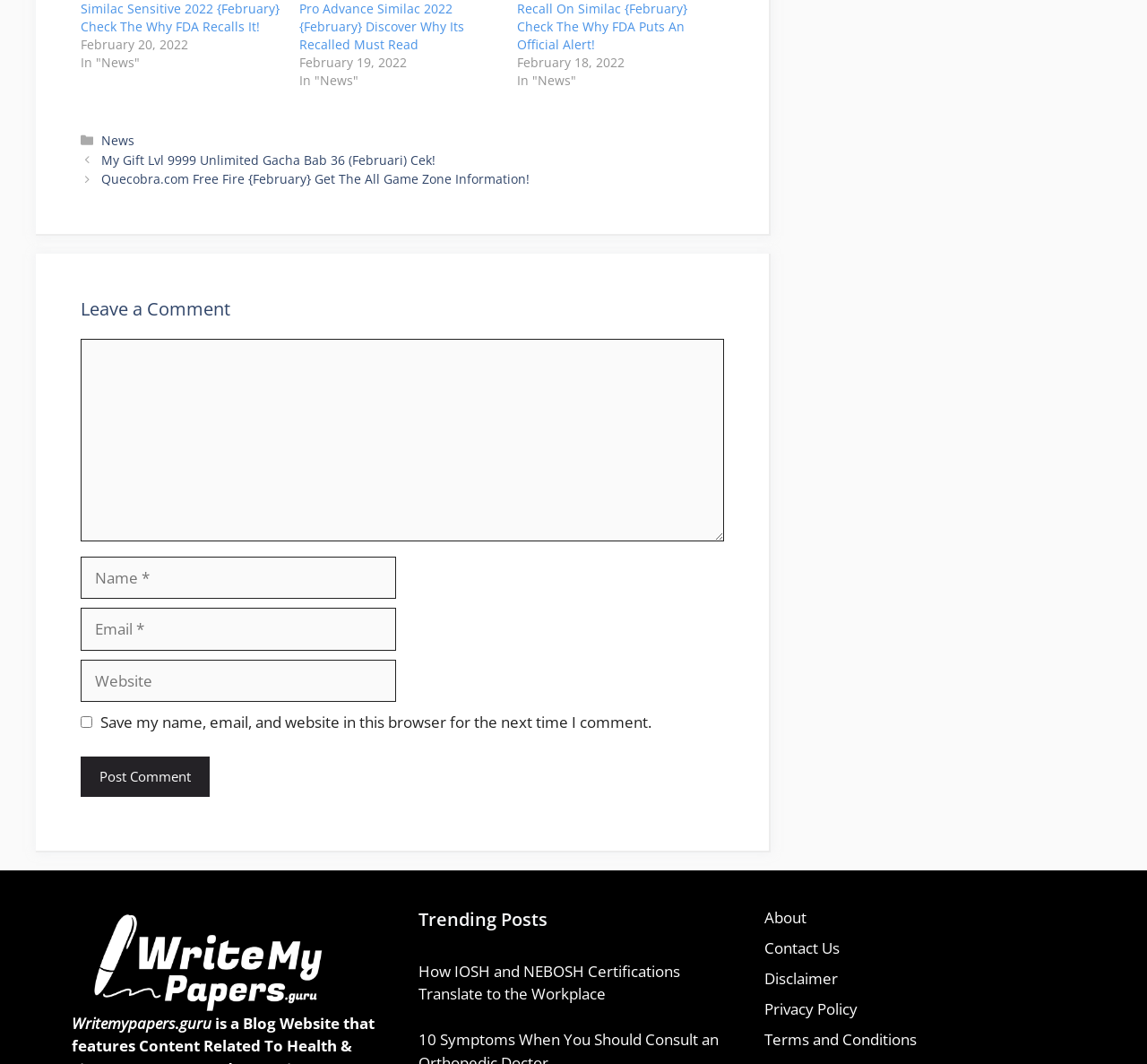How many comment fields are there?
Based on the image, provide a one-word or brief-phrase response.

4